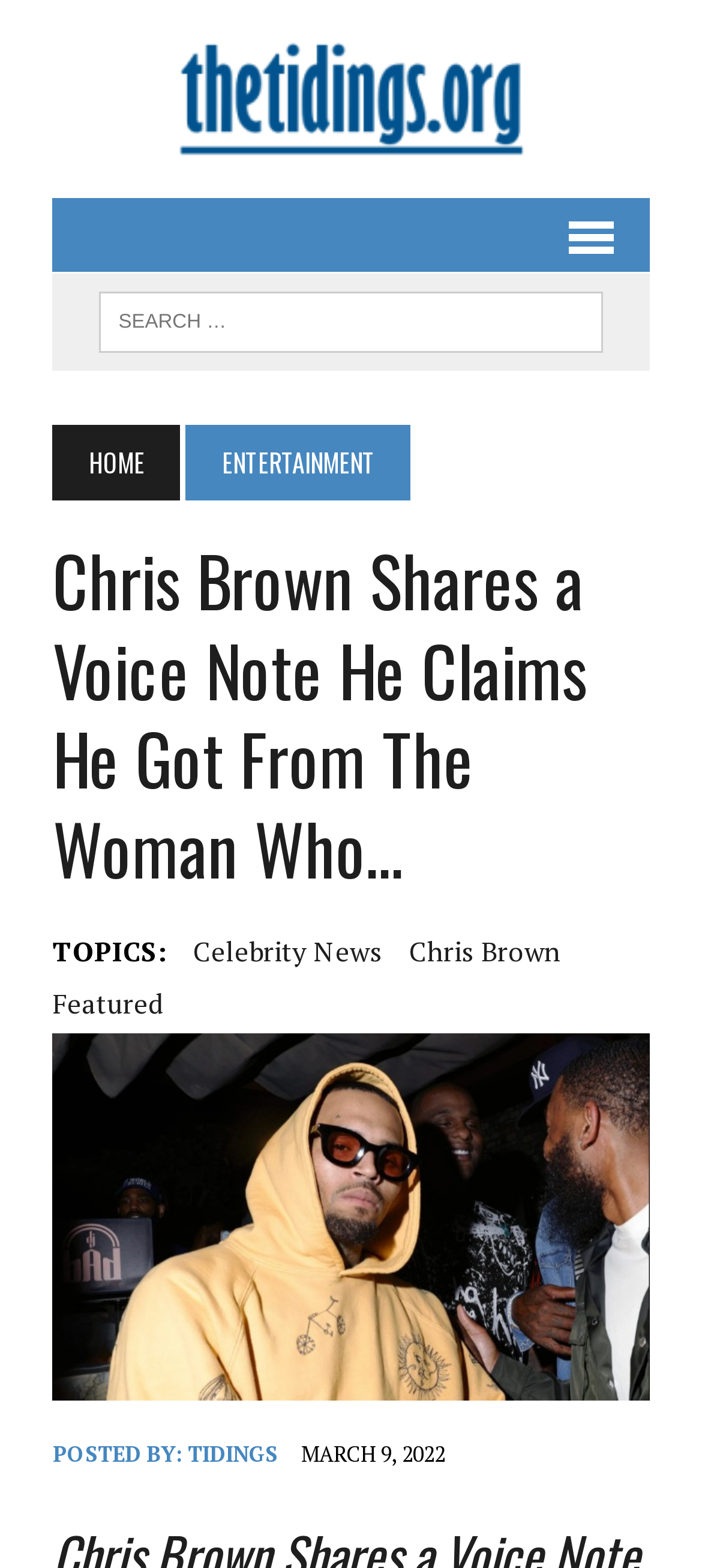Show the bounding box coordinates for the element that needs to be clicked to execute the following instruction: "go to home page". Provide the coordinates in the form of four float numbers between 0 and 1, i.e., [left, top, right, bottom].

[0.075, 0.271, 0.257, 0.32]